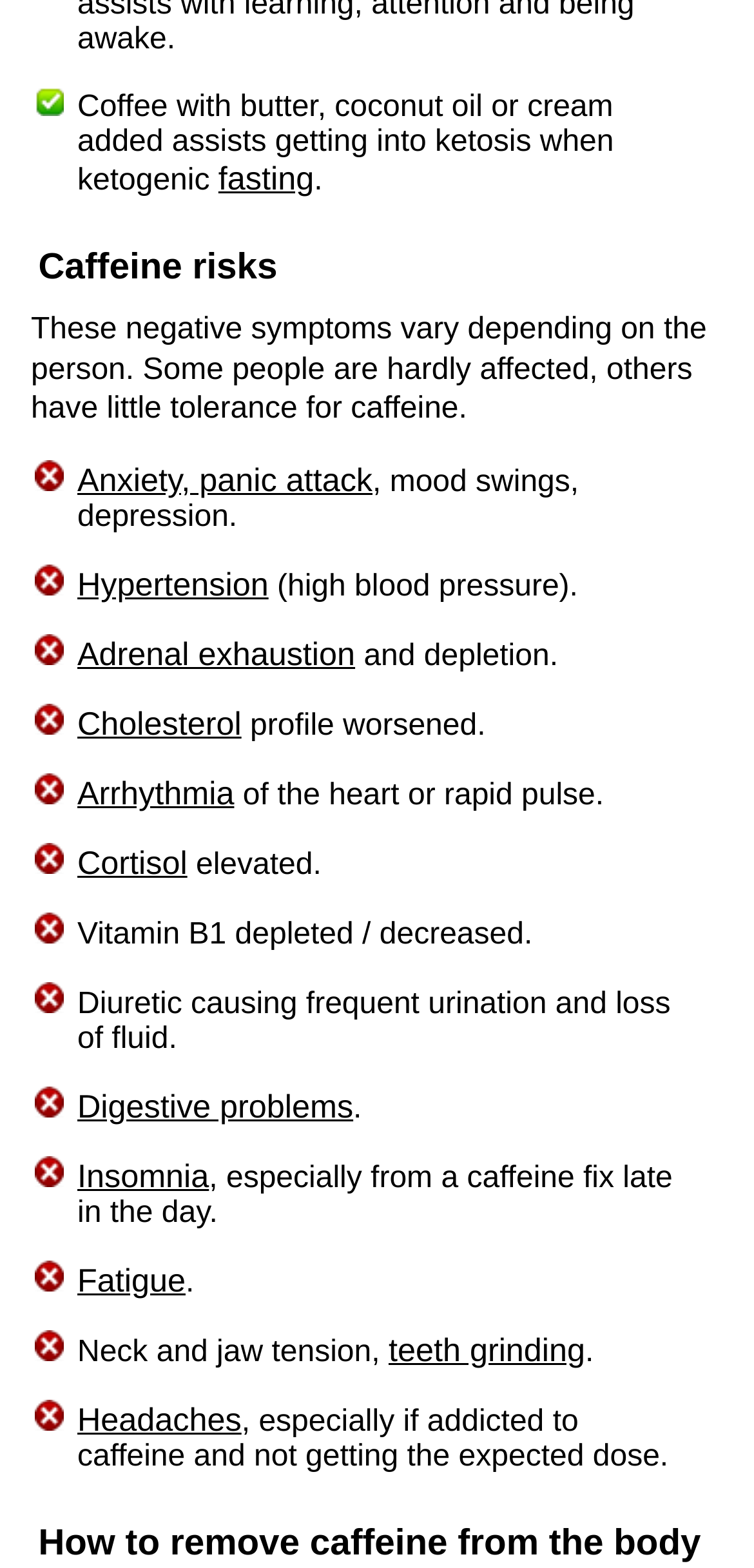Identify the bounding box coordinates for the region to click in order to carry out this instruction: "Check the section on how to remove caffeine from the body". Provide the coordinates using four float numbers between 0 and 1, formatted as [left, top, right, bottom].

[0.051, 0.97, 0.952, 0.997]